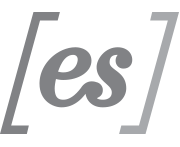Provide your answer in a single word or phrase: 
What is Eric M. Stinton's profession?

Writer and educator